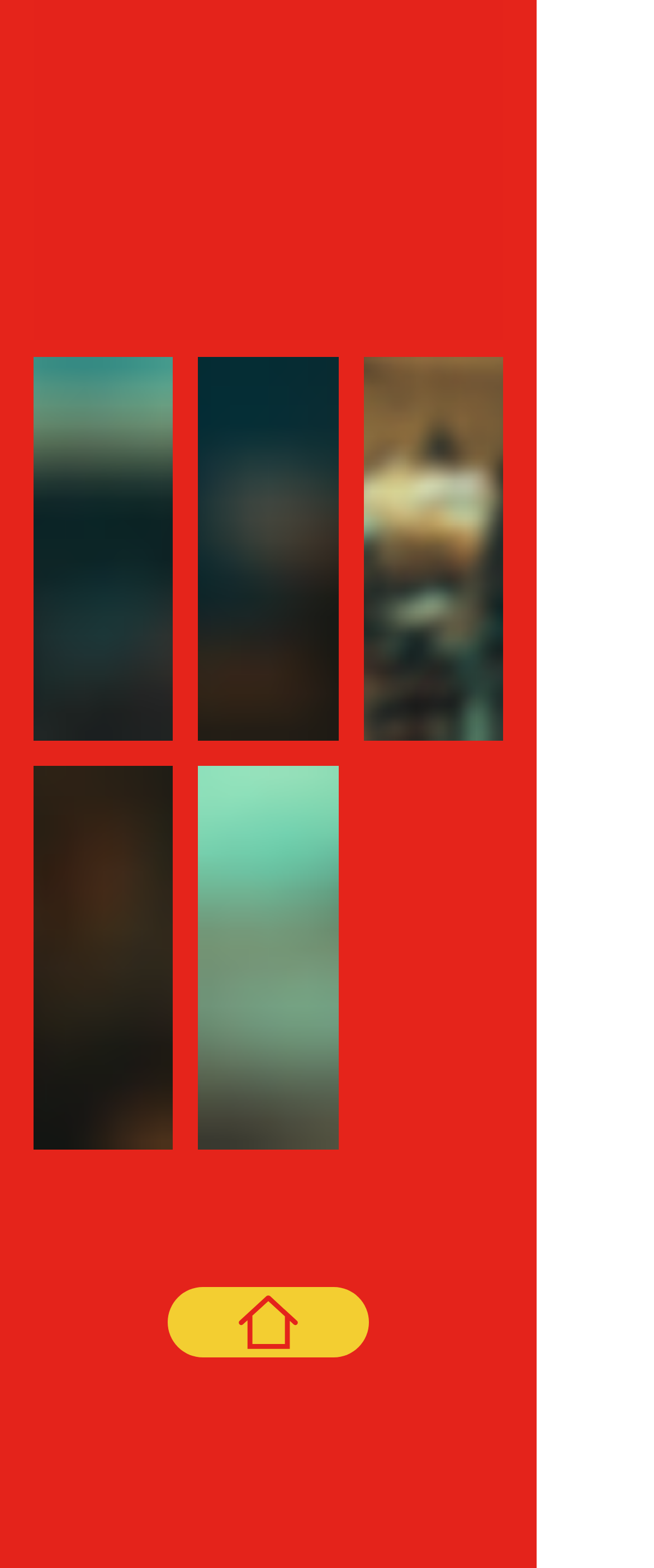What is the purpose of the buttons with images?
Answer with a single word or phrase, using the screenshot for reference.

Time selection